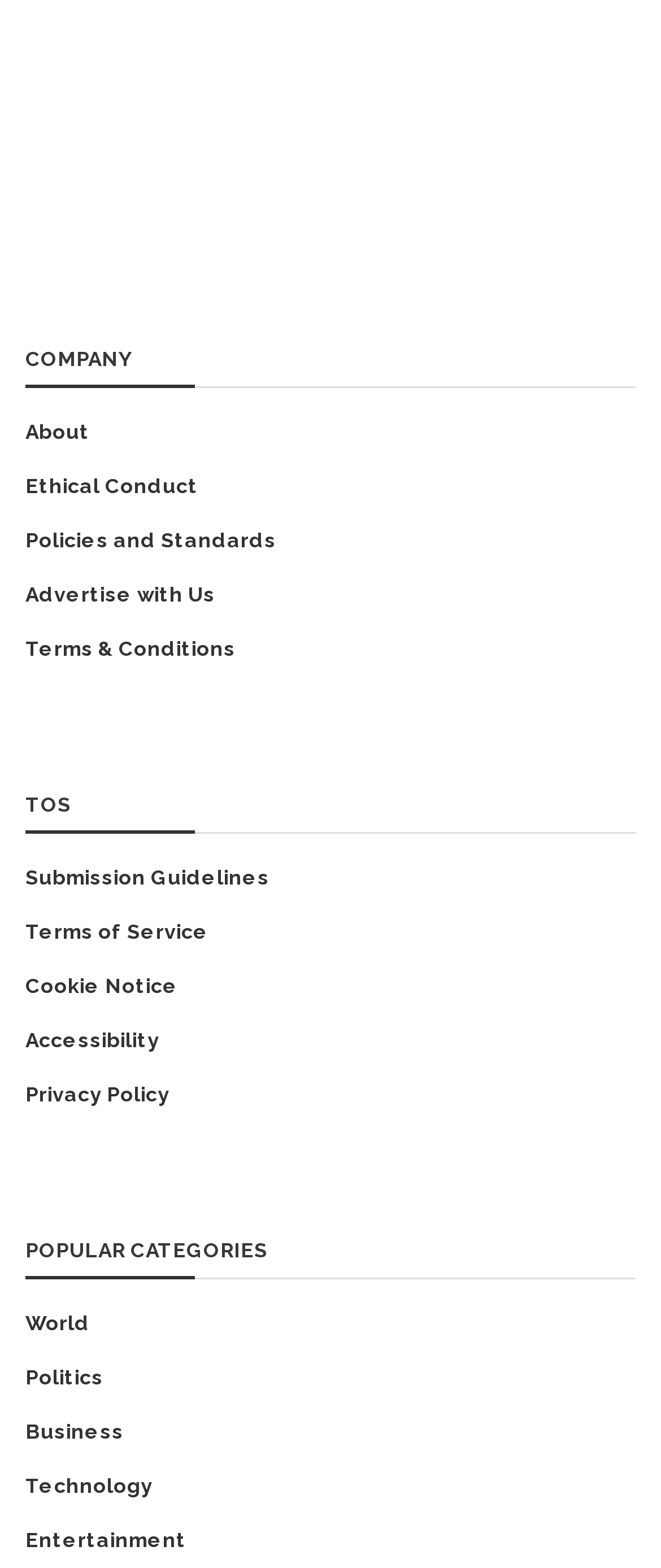Locate the bounding box coordinates of the area that needs to be clicked to fulfill the following instruction: "Explore World news". The coordinates should be in the format of four float numbers between 0 and 1, namely [left, top, right, bottom].

[0.038, 0.837, 0.136, 0.852]